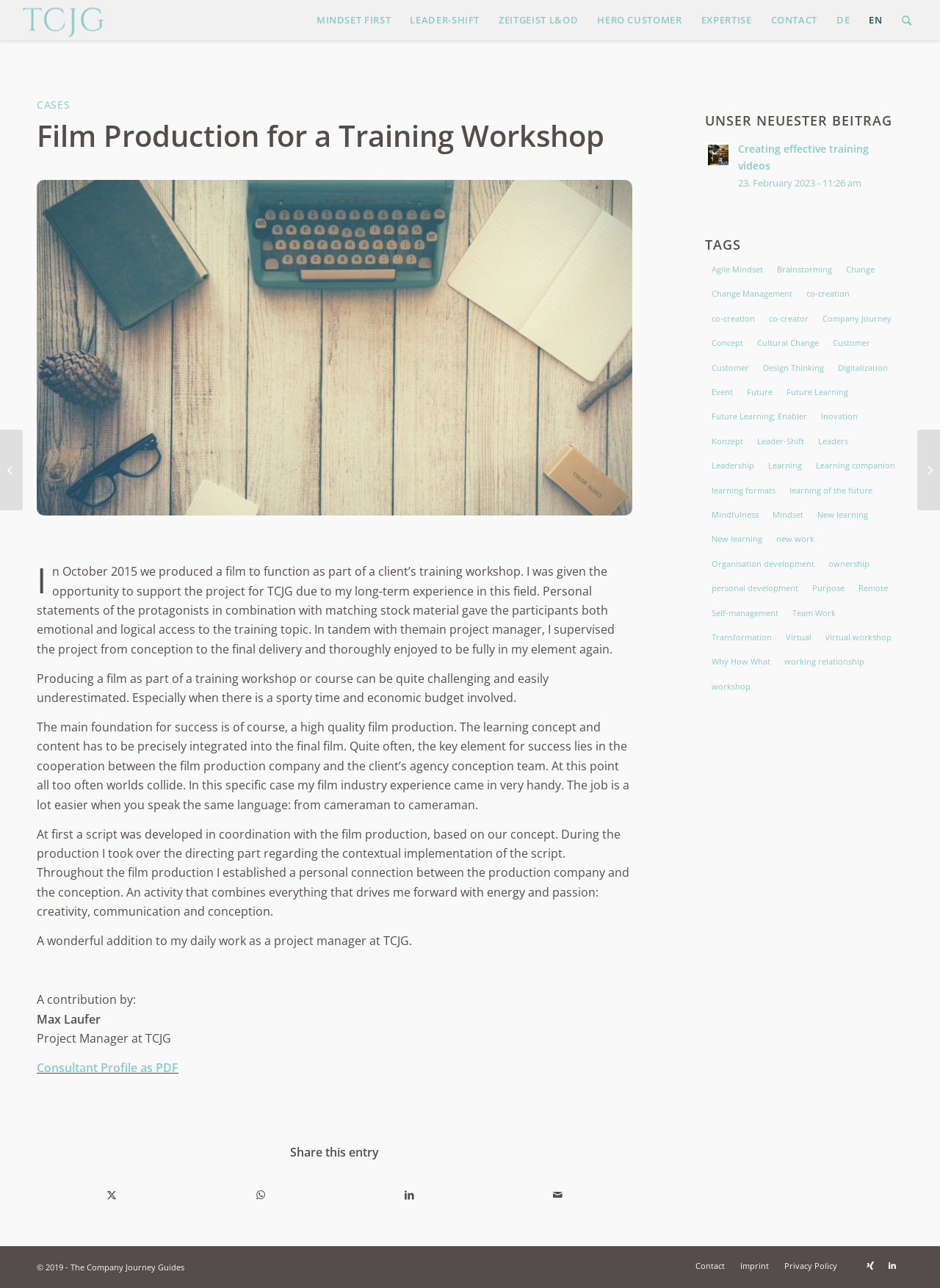How many tags are listed in the 'TAGS' section?
Based on the content of the image, thoroughly explain and answer the question.

I counted the number of tags in the 'TAGS' section by looking at the list of tags, which includes 'Agile Mindset', 'Brainstorming', 'Change', and so on, and found a total of 28 tags.